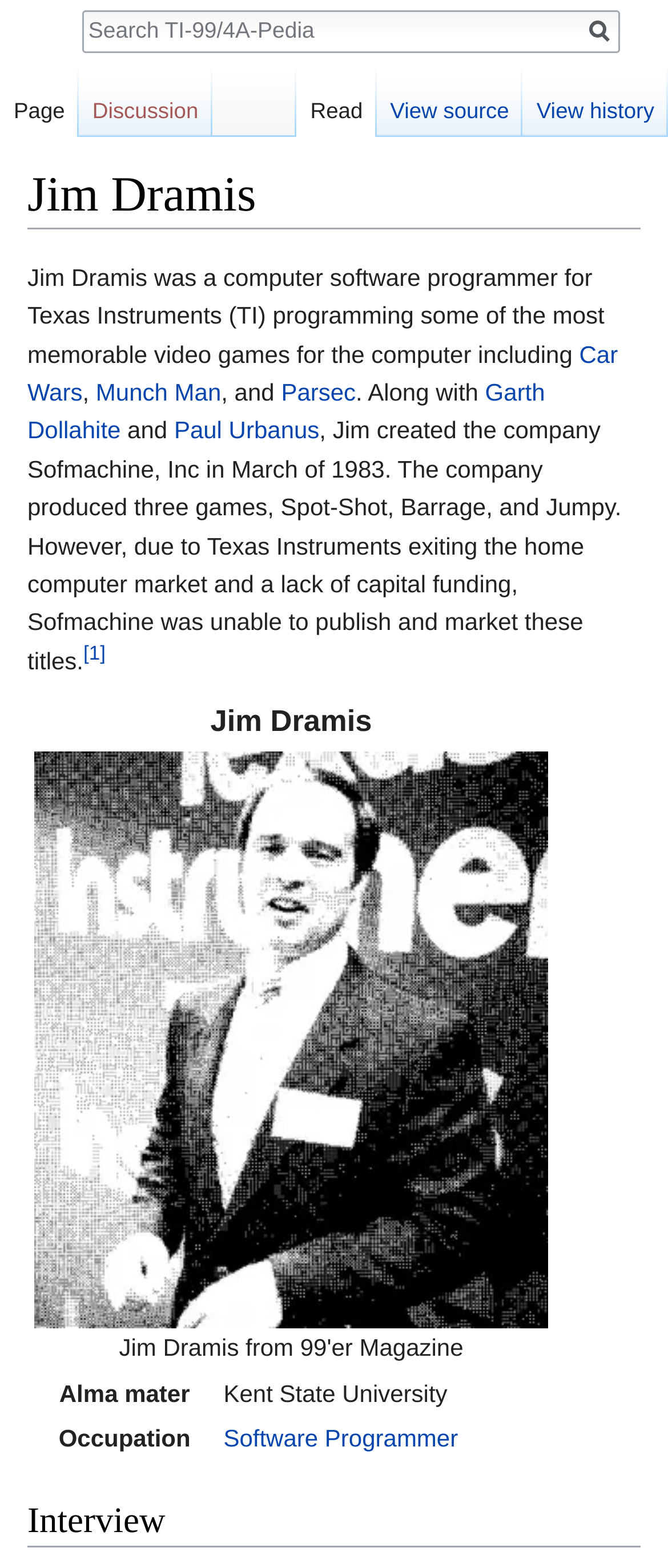Please identify the bounding box coordinates of the area that needs to be clicked to follow this instruction: "View the image of Jim Dramis".

[0.051, 0.653, 0.821, 0.671]